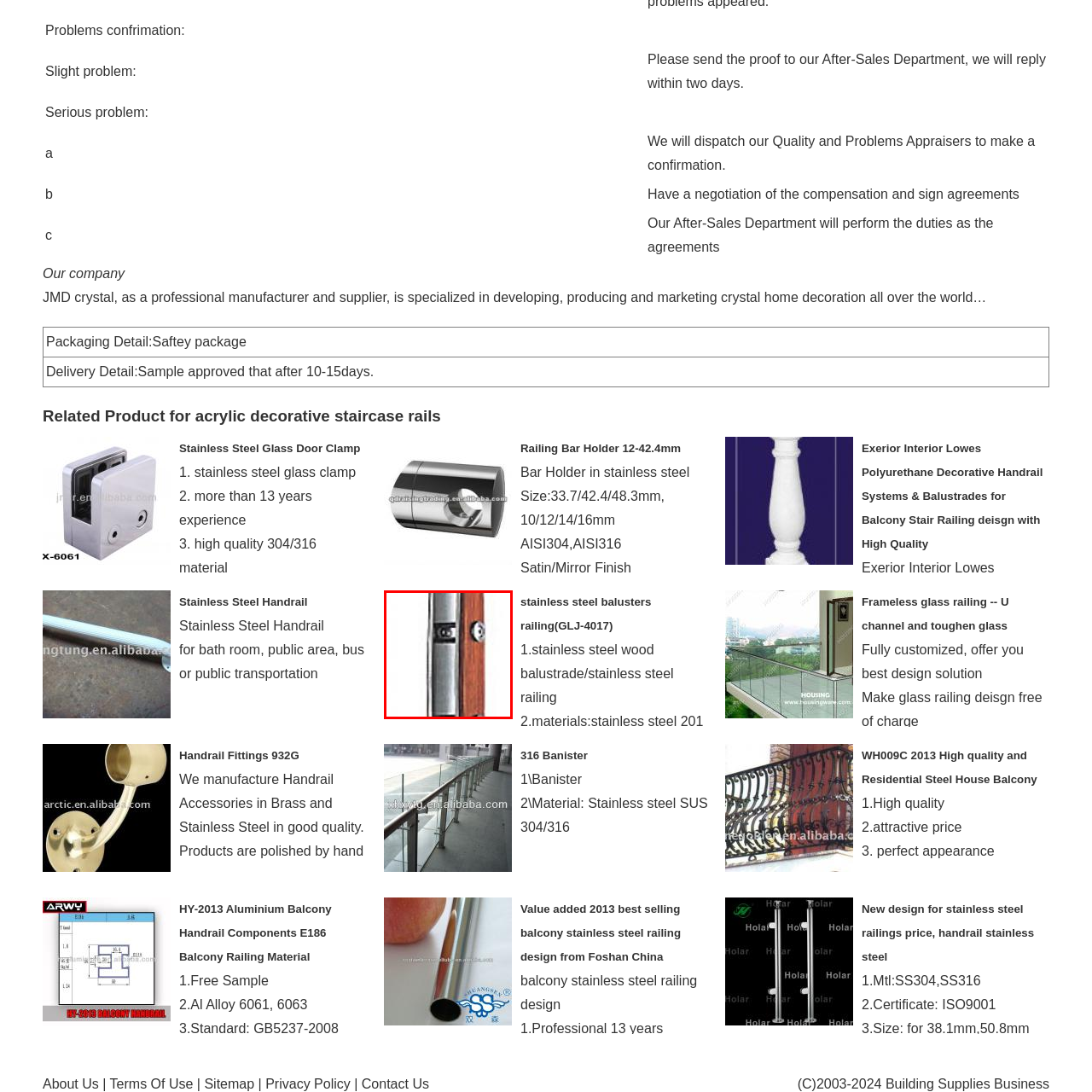Please examine the section highlighted with a blue border and provide a thorough response to the following question based on the visual information: 
What is added to provide warmth and elegance?

According to the caption, the wooden accents are added to provide a touch of warmth and elegance to the railing solution, which is a combination of stainless steel and wood elements.